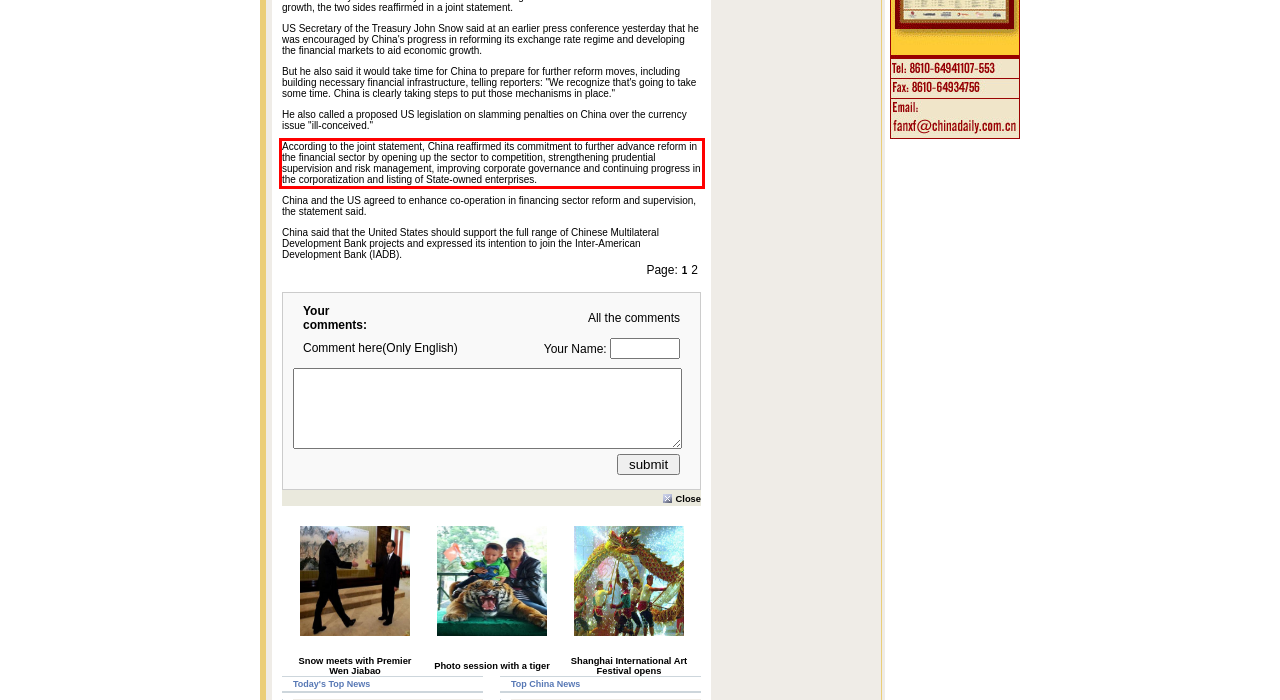Please perform OCR on the text content within the red bounding box that is highlighted in the provided webpage screenshot.

According to the joint statement, China reaffirmed its commitment to further advance reform in the financial sector by opening up the sector to competition, strengthening prudential supervision and risk management, improving corporate governance and continuing progress in the corporatization and listing of State-owned enterprises.